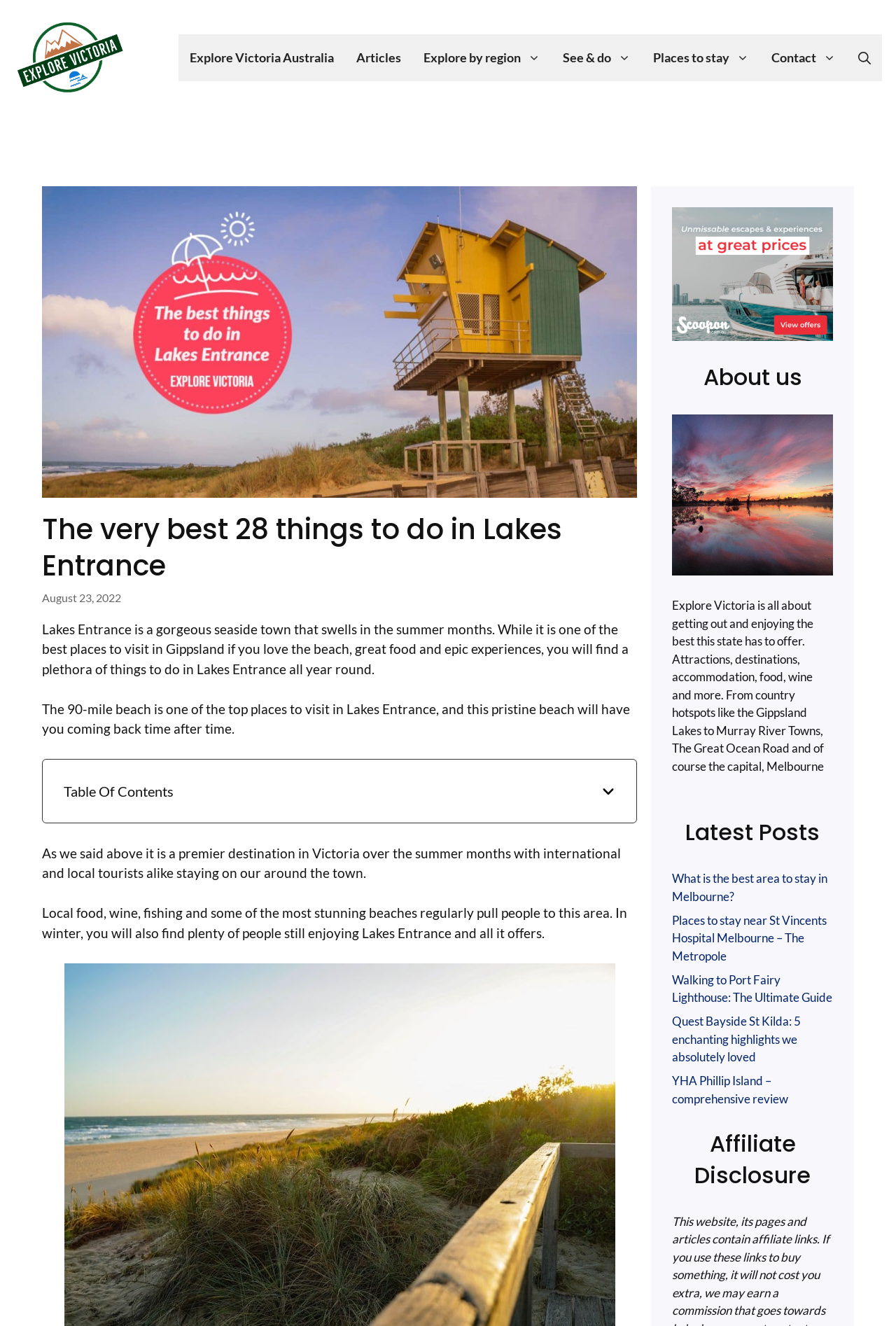What is the main attraction in Lakes Entrance?
Answer the question based on the image using a single word or a brief phrase.

90-mile beach